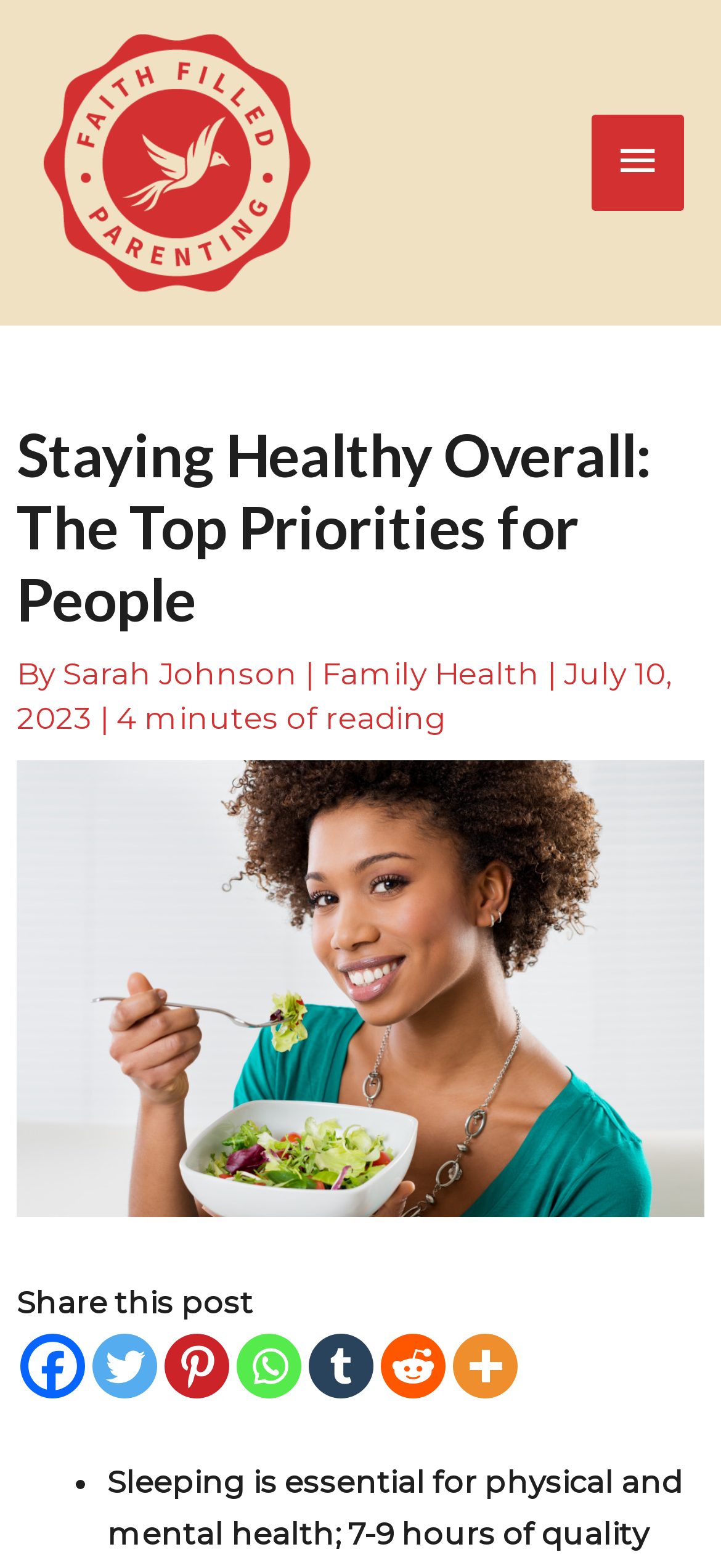What is the date of the article? Observe the screenshot and provide a one-word or short phrase answer.

July 10, 2023